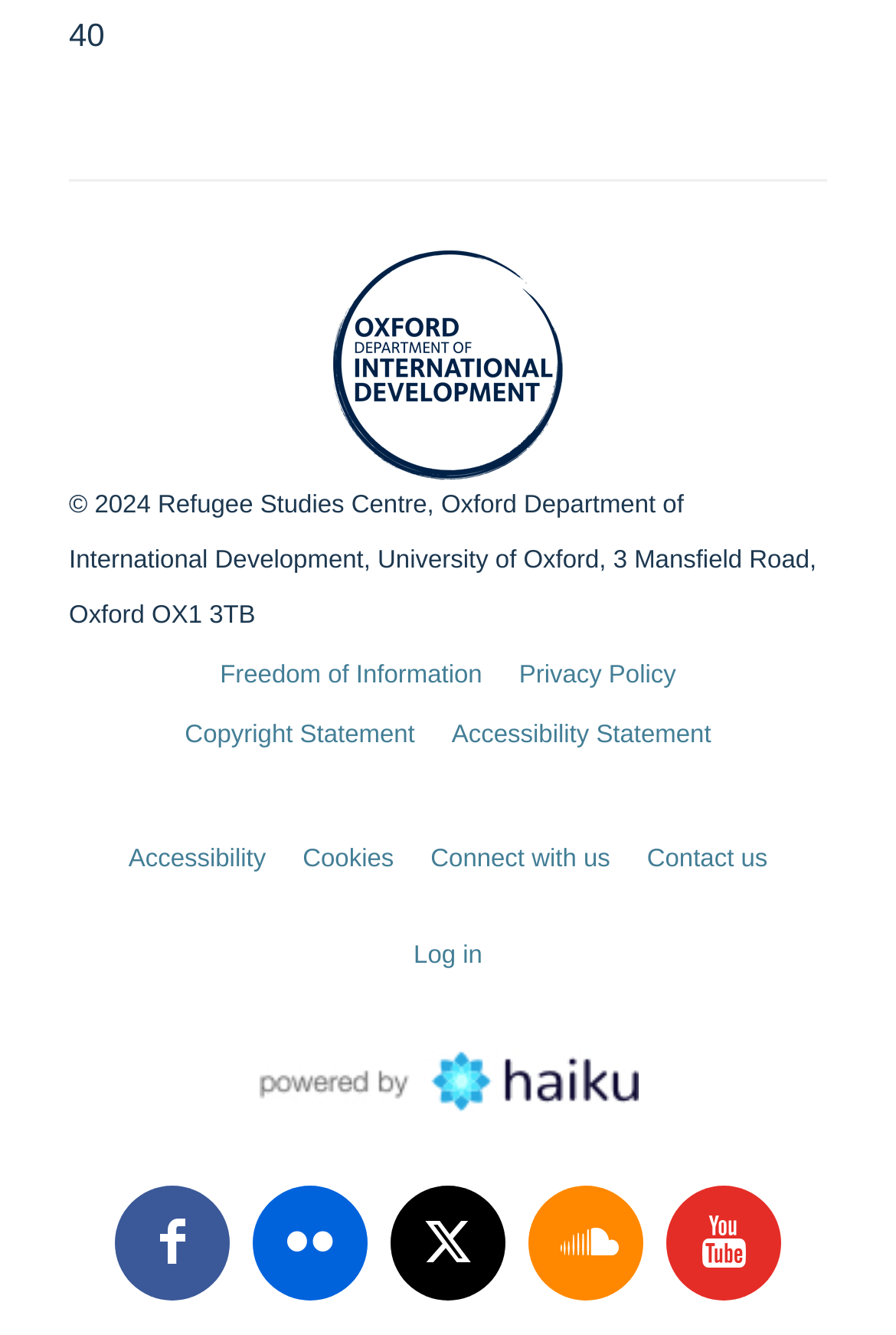What is the name of the platform that powers the website?
Using the details shown in the screenshot, provide a comprehensive answer to the question.

The answer can be found by looking at the link element with the text 'powered by Haiku' which is located at the bottom of the page.